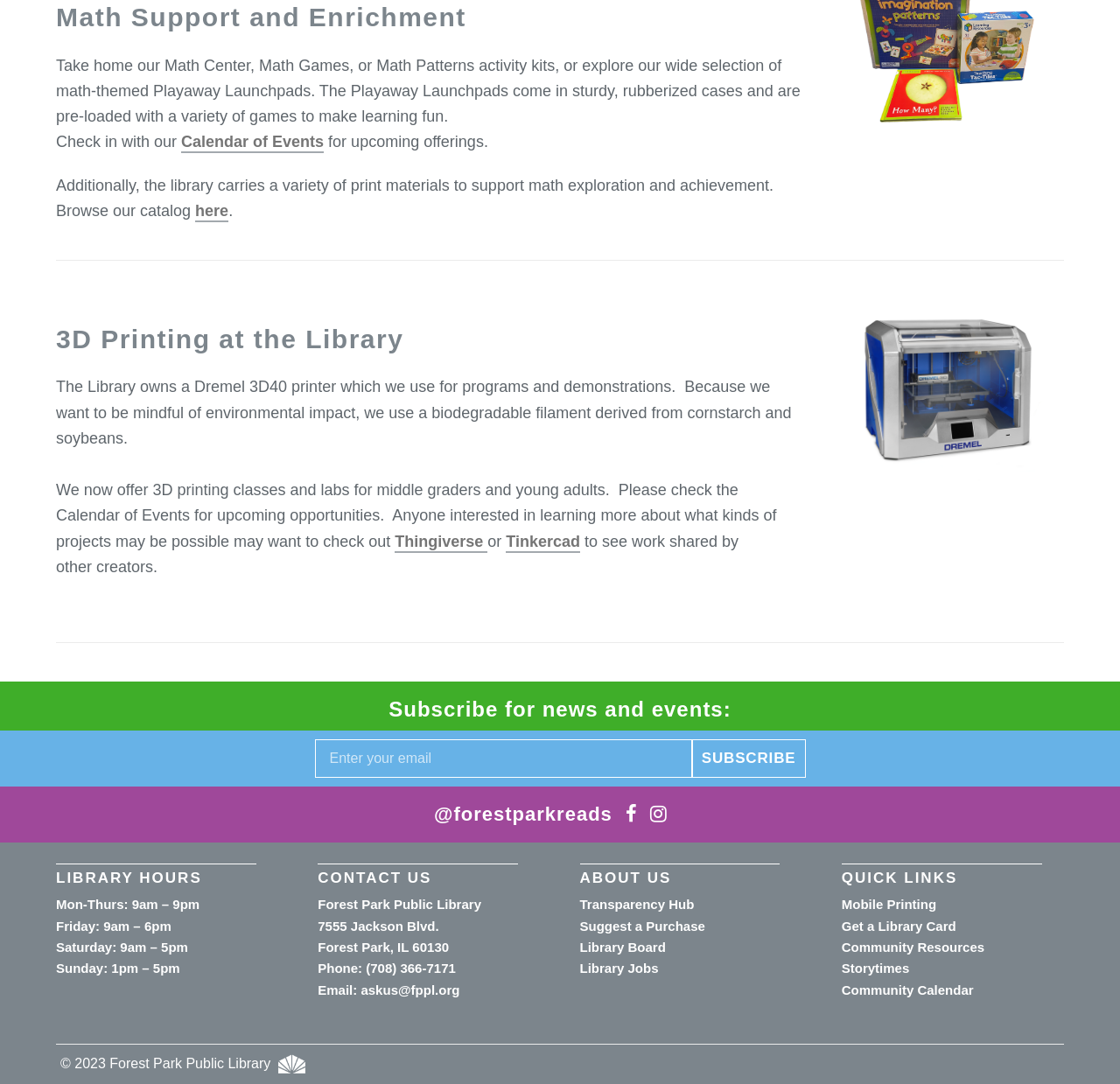For the given element description Subscribe for news and events, determine the bounding box coordinates of the UI element. The coordinates should follow the format (top-left x, top-left y, bottom-right x, bottom-right y) and be within the range of 0 to 1.

[0.347, 0.643, 0.646, 0.666]